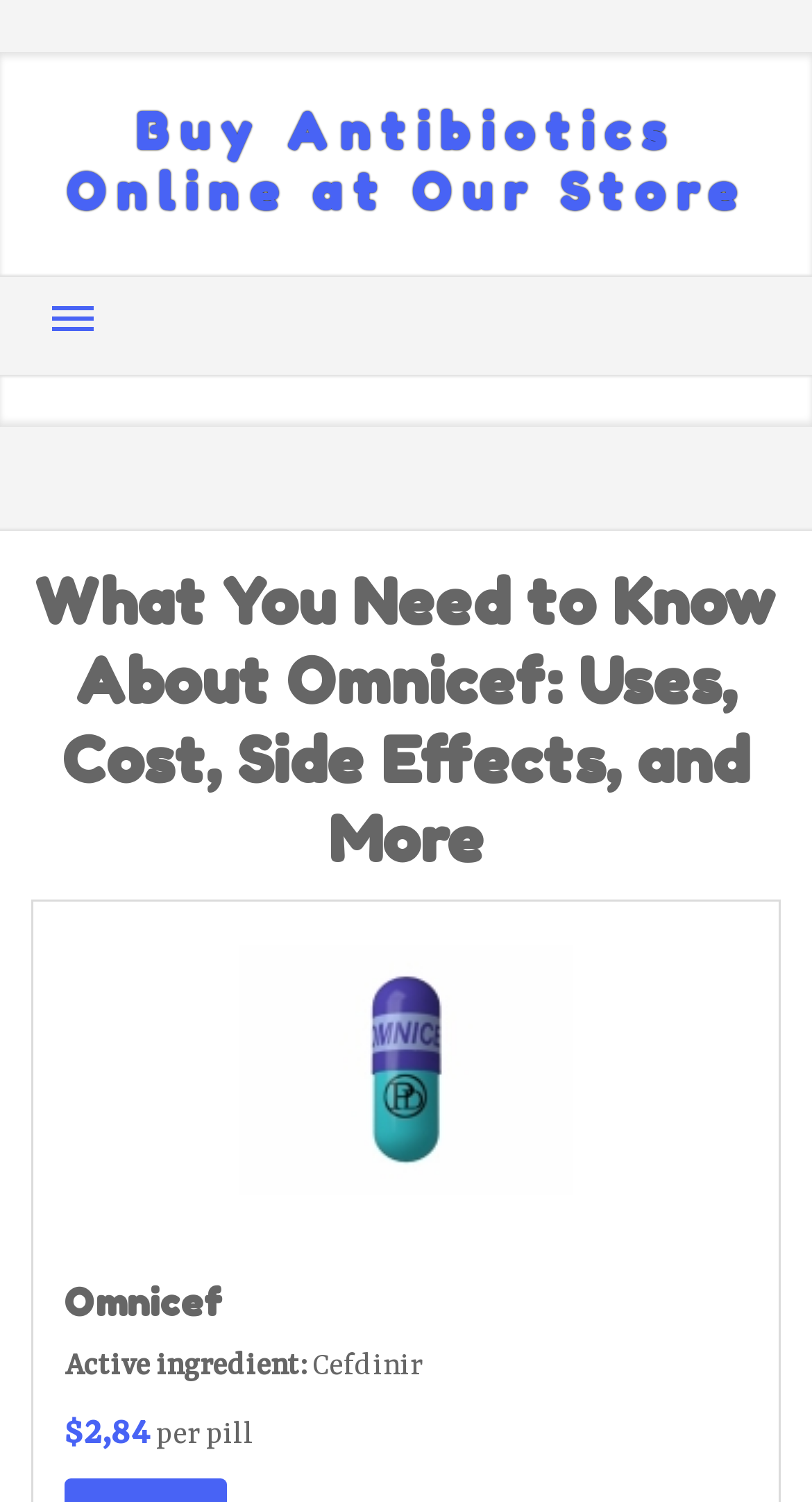Given the following UI element description: "News", find the bounding box coordinates in the webpage screenshot.

[0.038, 0.322, 0.405, 0.394]